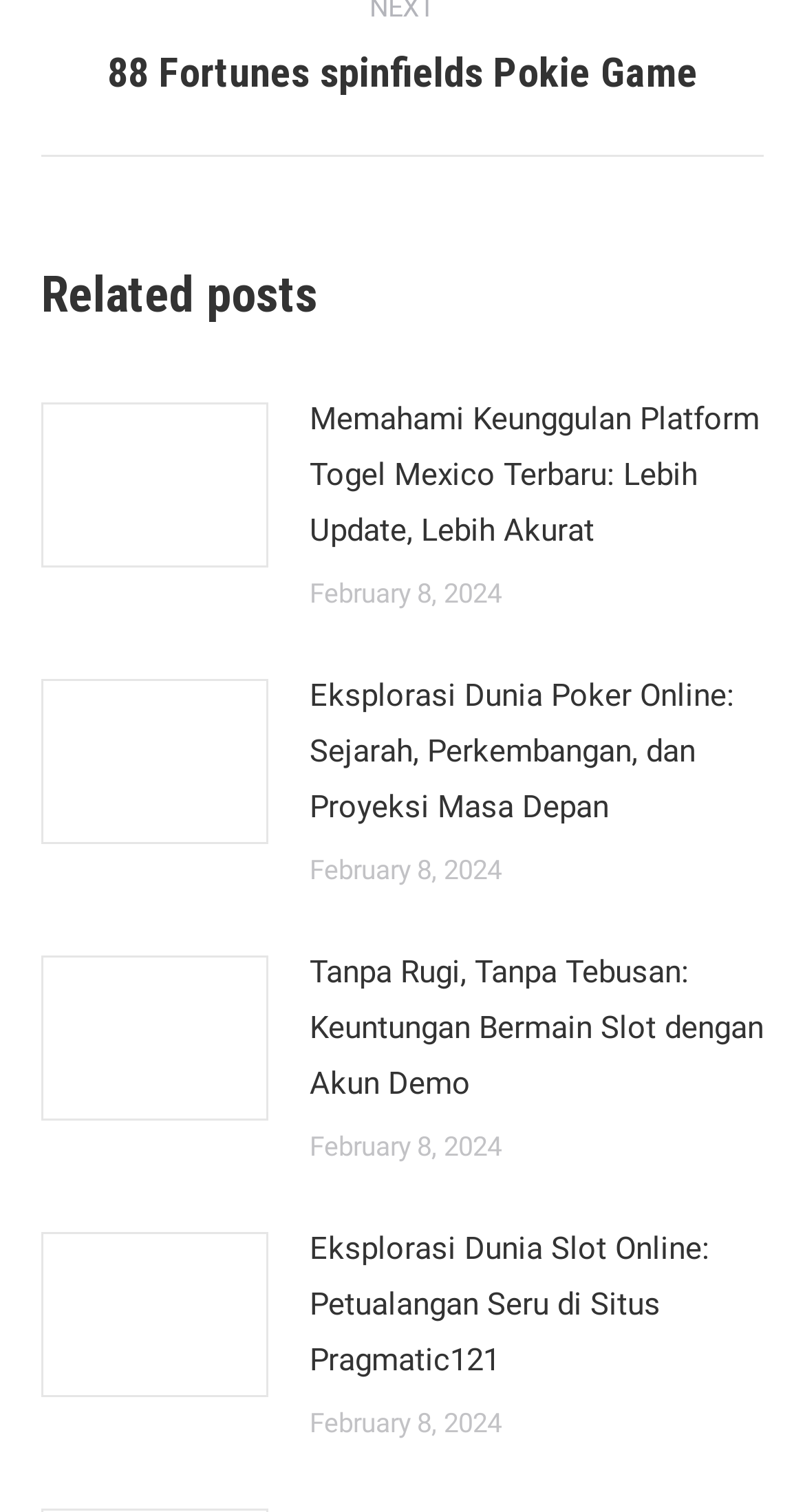Give a concise answer using only one word or phrase for this question:
How many posts have a post image?

4